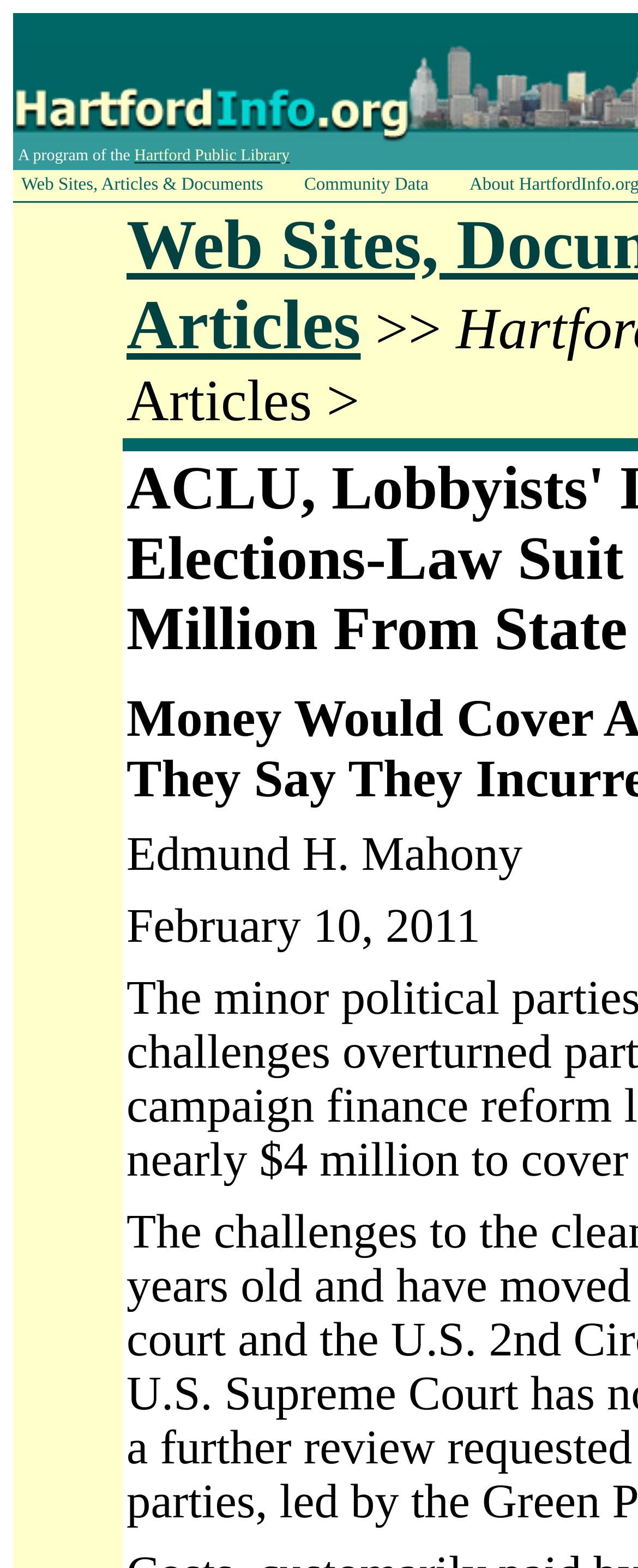Offer a detailed account of what is visible on the webpage.

The webpage appears to be a news article or blog post from HartfordInfo.org. At the top, there is a layout table with a single row and cell containing a link to the Hartford Public Library, which is described as "A program of the Hartford Public Library". 

Below this, there are three links aligned horizontally: "Web Sites, Articles & Documents" on the left, "Community Data" on the right, and a small image in between. 

The main content of the article starts below these links, with the author's name "Edmund H. Mahony" and the date "February 10, 2011" displayed above the article text. The article's title, "ACLU, Lobbyists' Lawyer In Elections-Law Suit Seek Nearly $4 Million From State", is not explicitly mentioned in the accessibility tree, but it is likely the title of the article given the meta description.